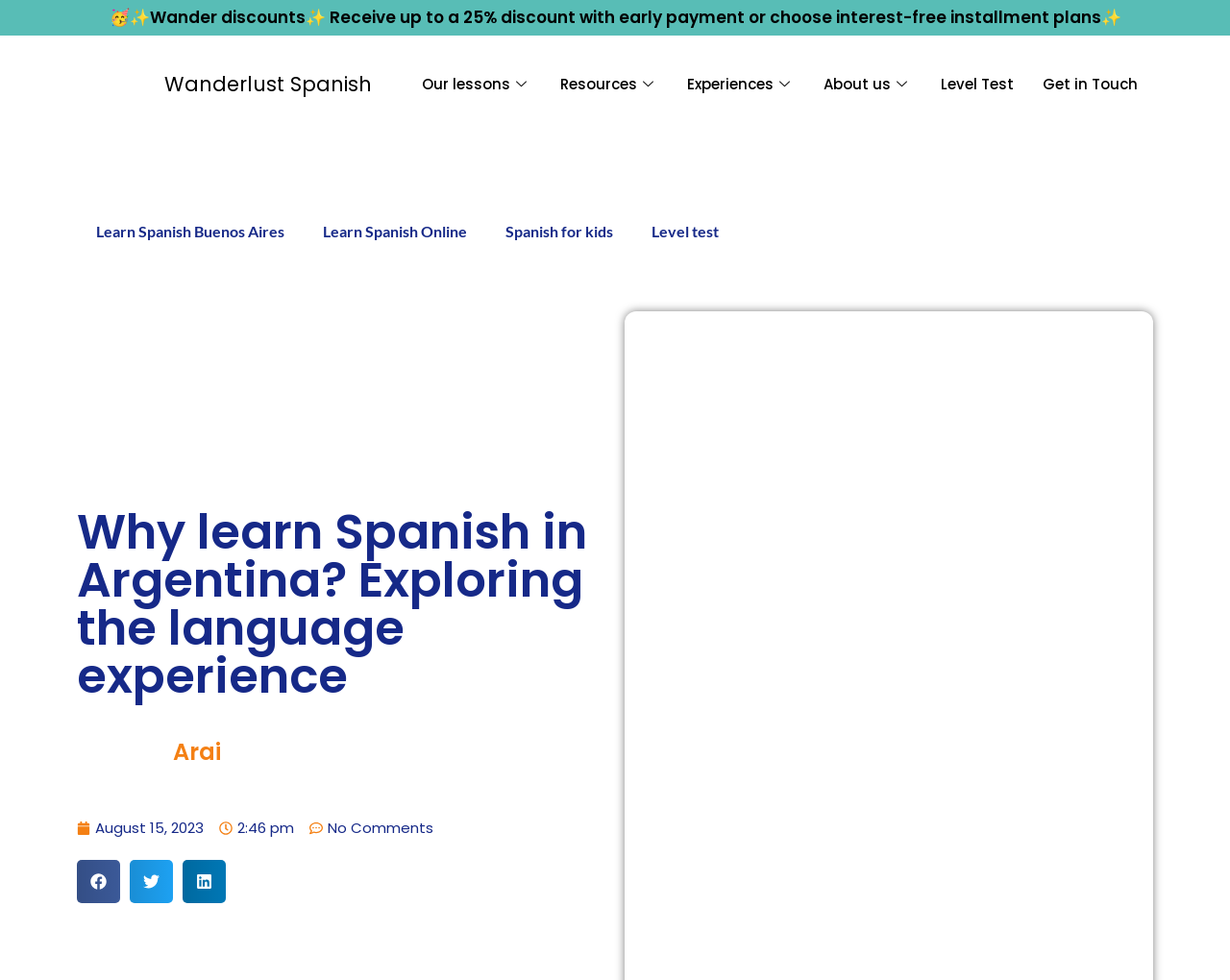Determine the bounding box for the HTML element described here: "Level Test". The coordinates should be given as [left, top, right, bottom] with each number being a float between 0 and 1.

[0.753, 0.046, 0.836, 0.125]